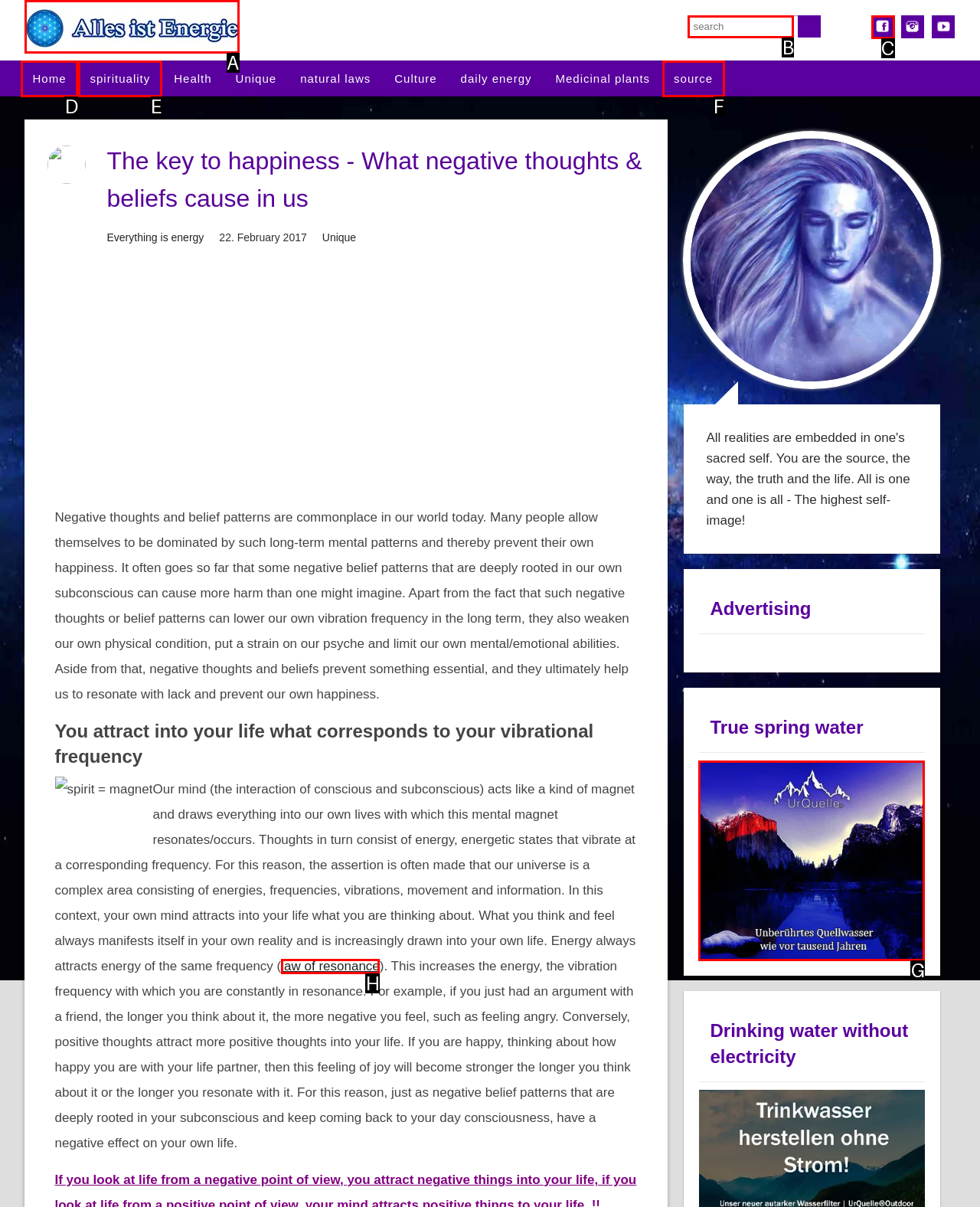Tell me which UI element to click to fulfill the given task: Visit the 'Everything is energy' page. Respond with the letter of the correct option directly.

A